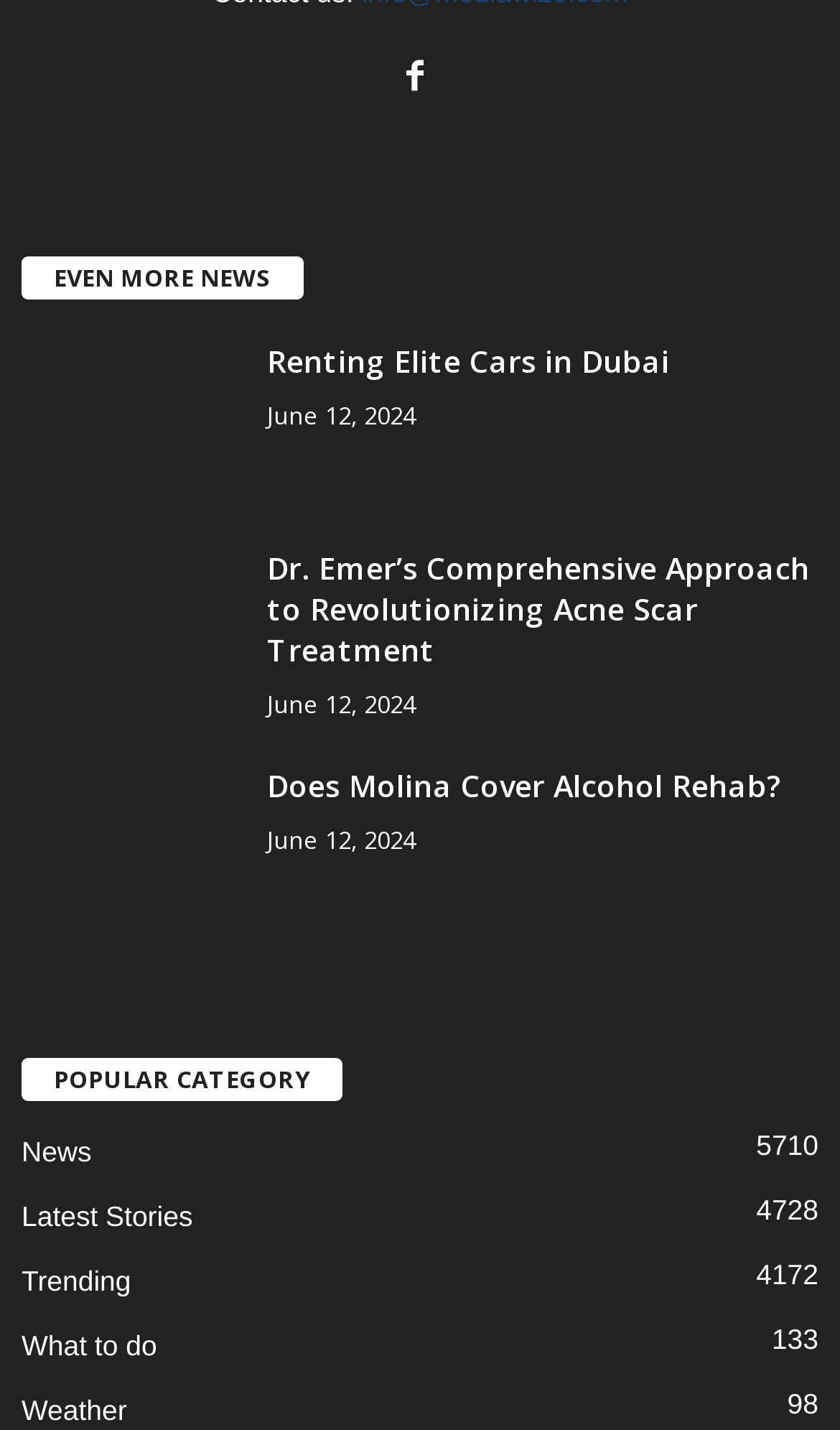What is the date of the second news article?
Please answer using one word or phrase, based on the screenshot.

June 12, 2024